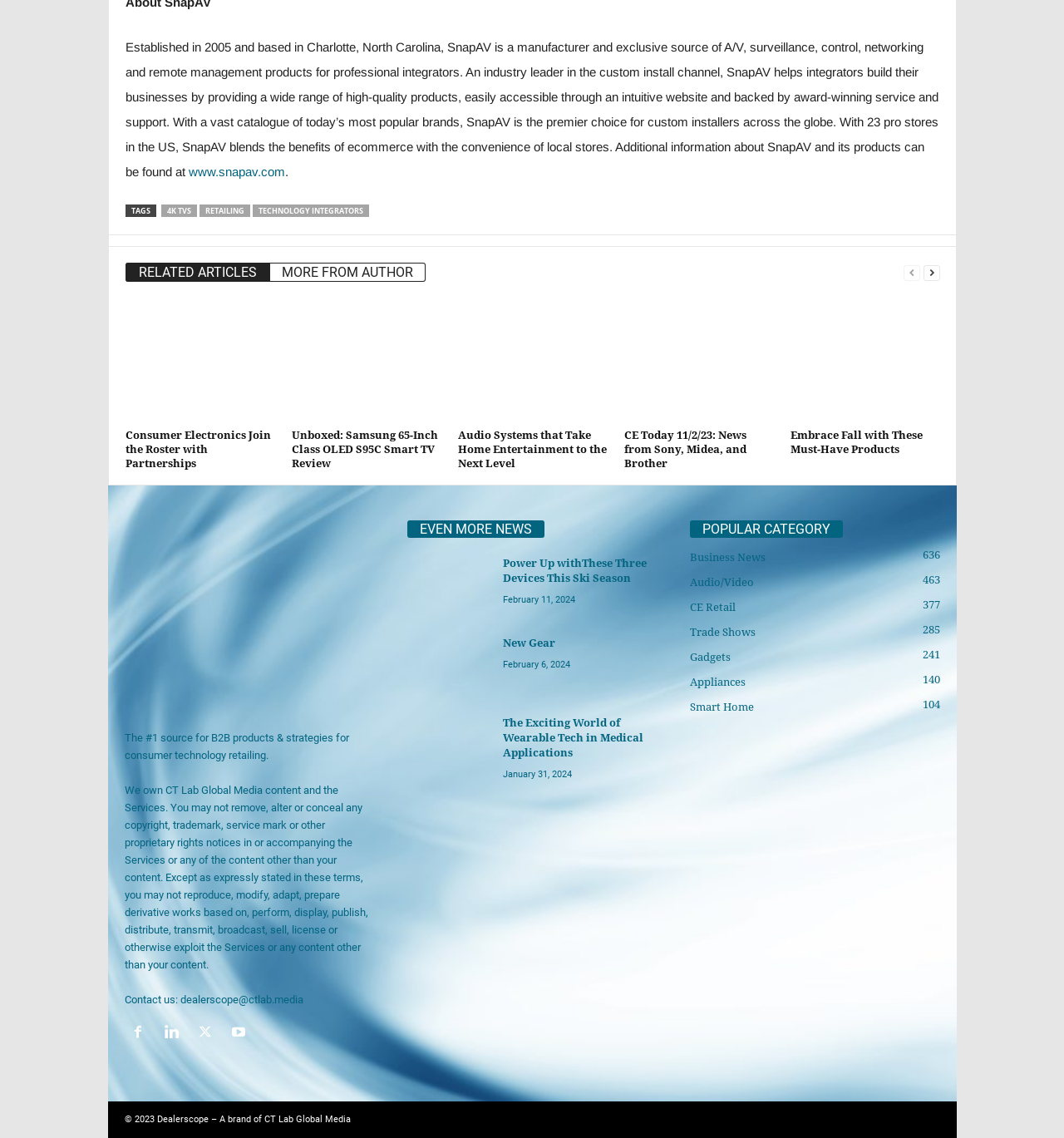Determine the bounding box coordinates of the element's region needed to click to follow the instruction: "Go to the next page". Provide these coordinates as four float numbers between 0 and 1, formatted as [left, top, right, bottom].

[0.868, 0.231, 0.883, 0.247]